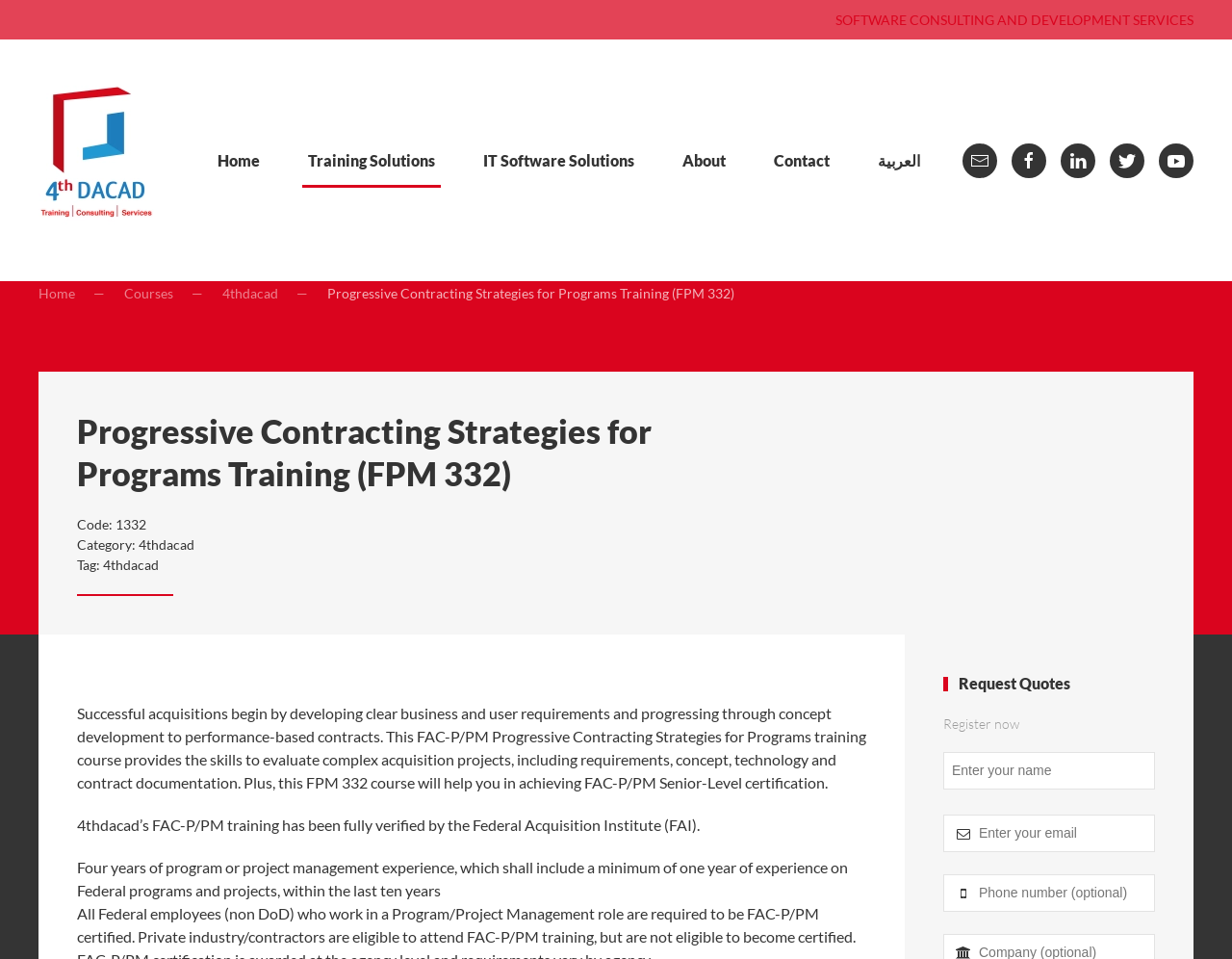Use a single word or phrase to respond to the question:
What is the minimum experience required for this training?

Four years of program or project management experience